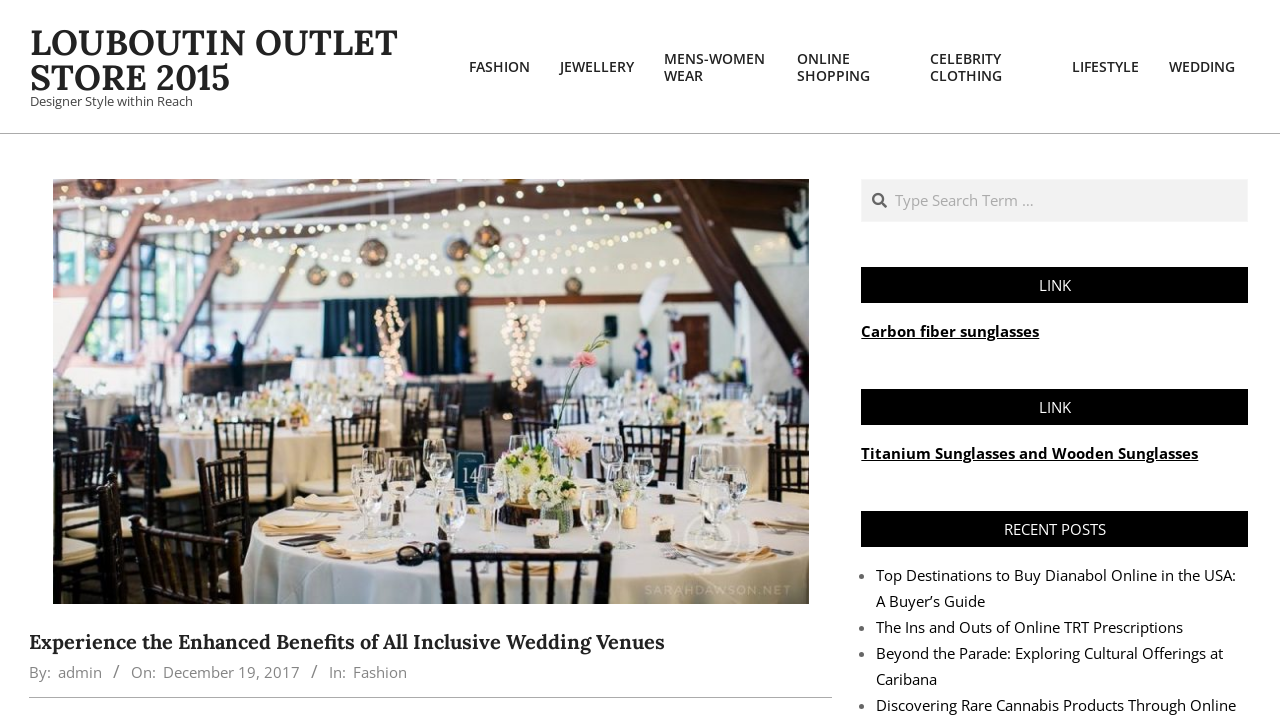Find the bounding box coordinates of the element I should click to carry out the following instruction: "Read about Top Destinations to Buy Dianabol Online in the USA".

[0.685, 0.786, 0.966, 0.85]